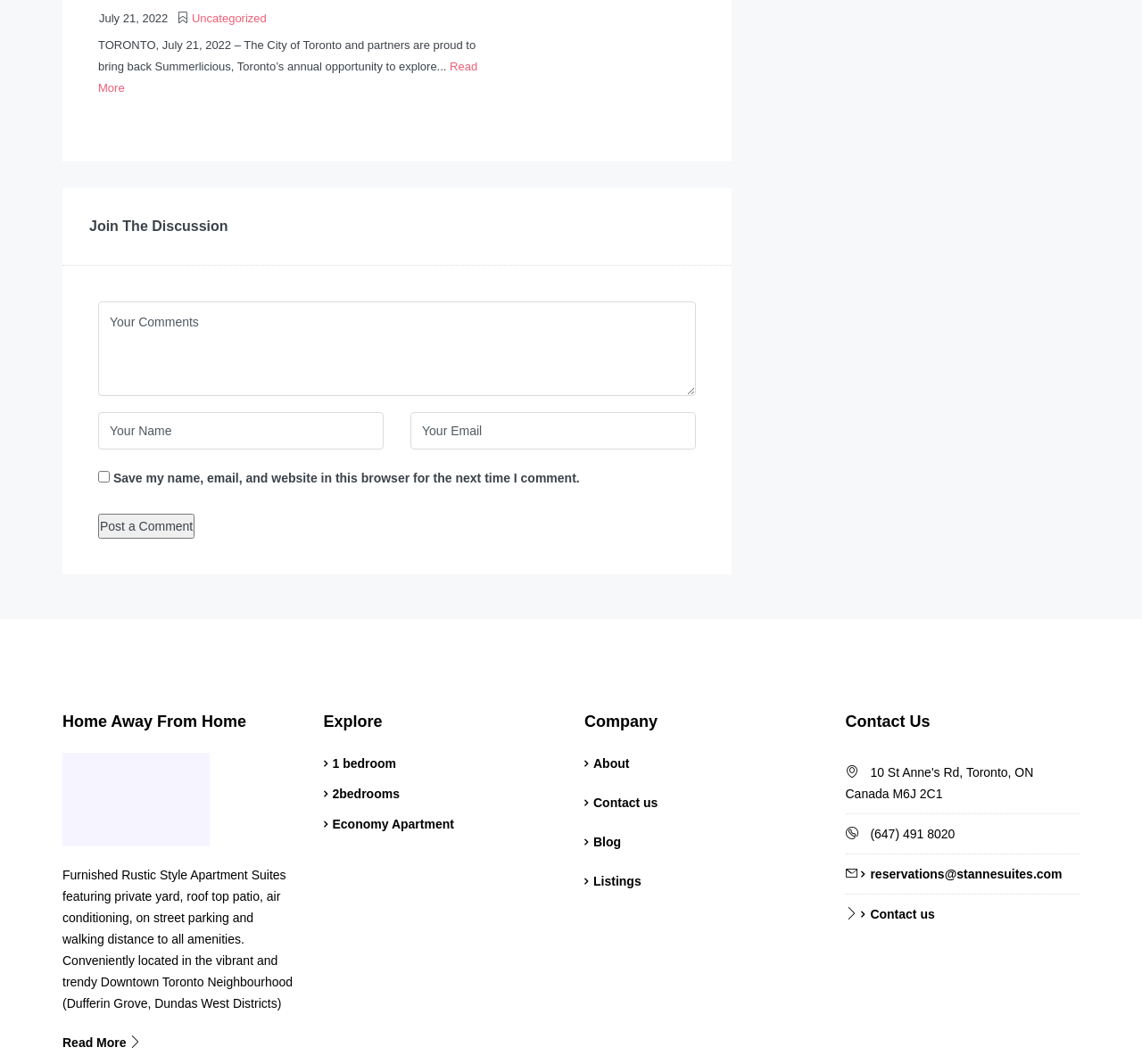Find the bounding box coordinates of the element I should click to carry out the following instruction: "Post a comment".

[0.086, 0.482, 0.171, 0.506]